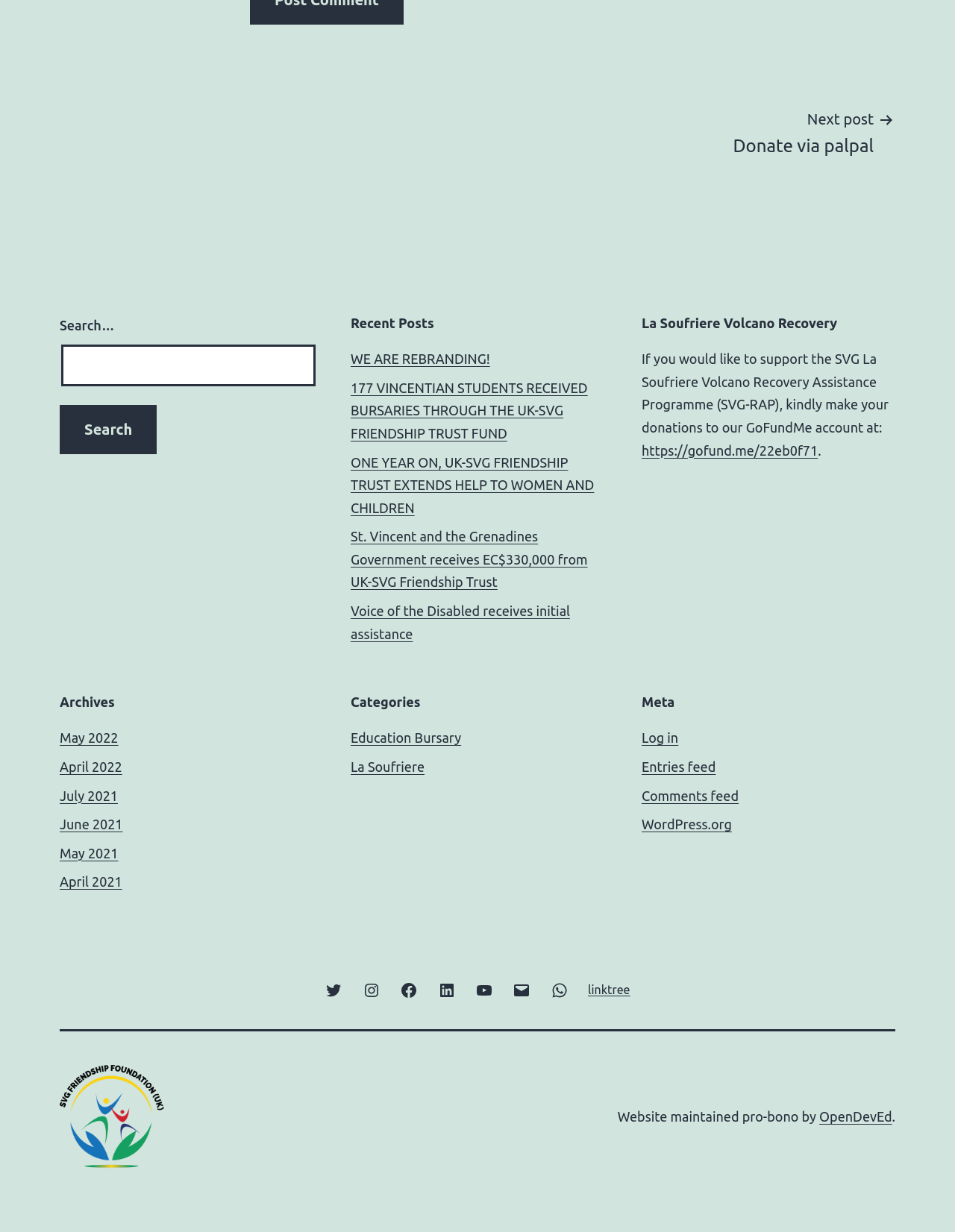Locate the bounding box coordinates of the area where you should click to accomplish the instruction: "read Where’s Jo?".

None